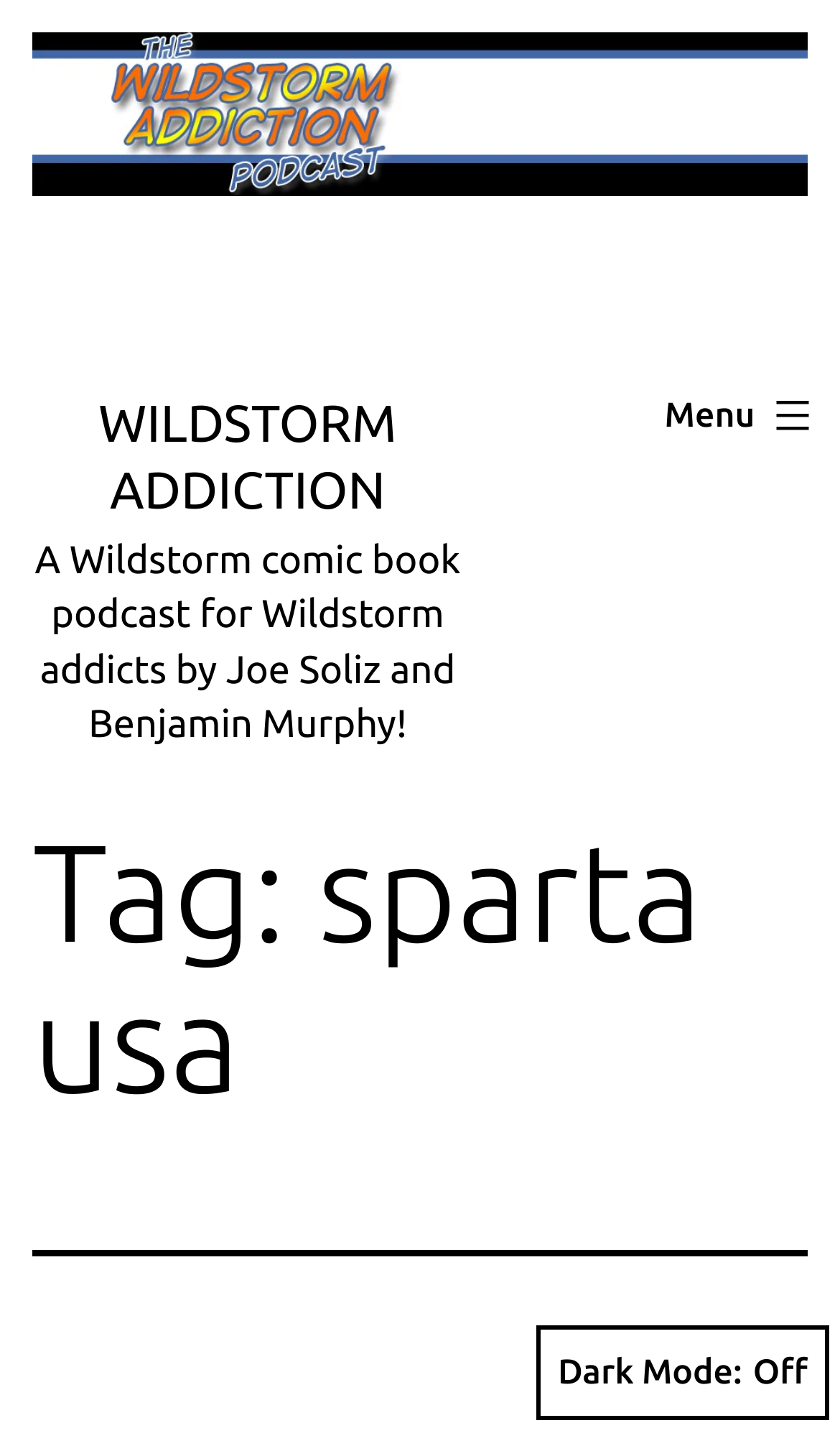Please provide a detailed answer to the question below based on the screenshot: 
Is the dark mode enabled?

The dark mode button is present on the webpage with the text 'Dark Mode:' and the pressed attribute is set to false, indicating that the dark mode is not enabled.